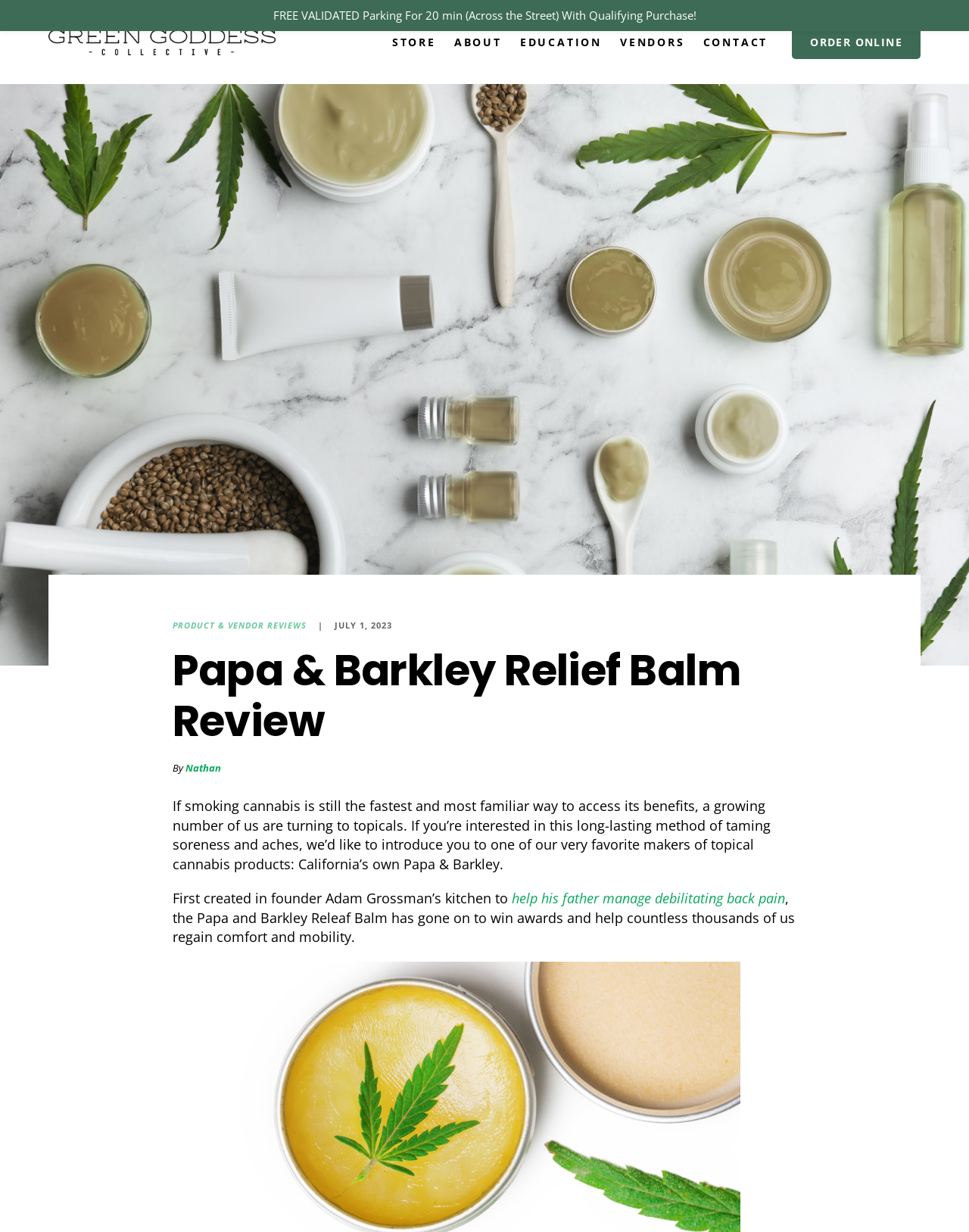Provide an in-depth caption for the webpage.

The webpage is about Papa & Barkley, a California-based cannabis topicals brand. At the top left, there is a link to "Green Goddess Collective" accompanied by an image. On the top right, there are several links to navigate to different sections of the website, including "ORDER ONLINE", "STORE", "ABOUT", "EDUCATION", "VENDORS", and "CONTACT".

Below the navigation links, there is a section with a heading "Papa & Barkley Relief Balm Review". This section contains a review article about Papa & Barkley's Relief Balm. The article starts with a brief introduction to the growing popularity of topicals and introduces Papa & Barkley as one of the favorite makers of topical cannabis products. The text then delves into the story of how the founder, Adam Grossman, created the product in his kitchen to help his father manage debilitating back pain.

To the right of the review article, there is a link to "PRODUCT & VENDOR REVIEWS" and a date "JULY 1, 2023". Above the review article, there is a promotional text "FREE VALIDATED Parking For 20 min (Across the Street) With Qualifying Purchase!".

Overall, the webpage is focused on providing information about Papa & Barkley's Relief Balm, with a review article and some navigation links to explore more about the brand and its products.